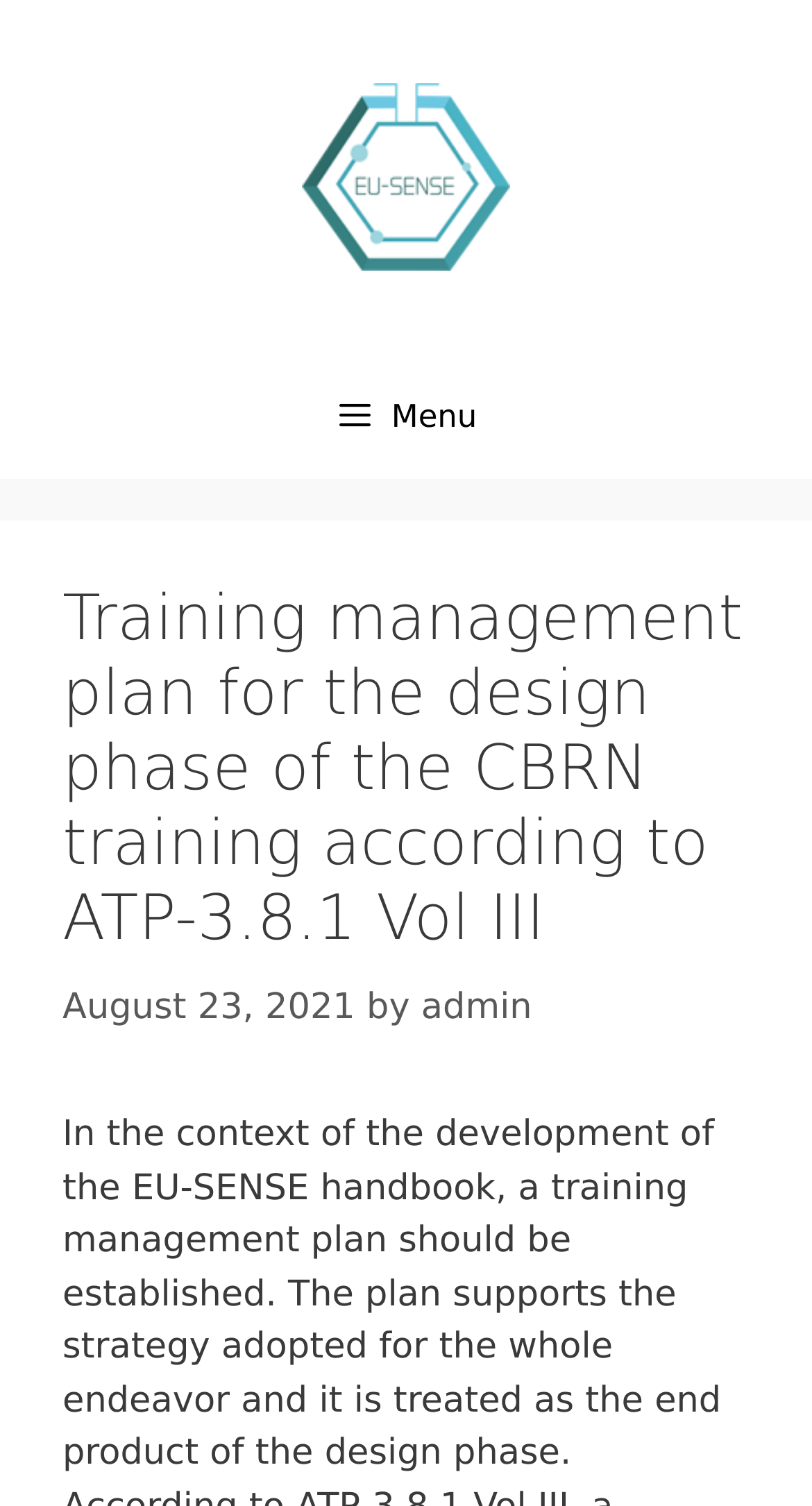Identify and provide the main heading of the webpage.

Training management plan for the design phase of the CBRN training according to ATP-3.8.1 Vol III